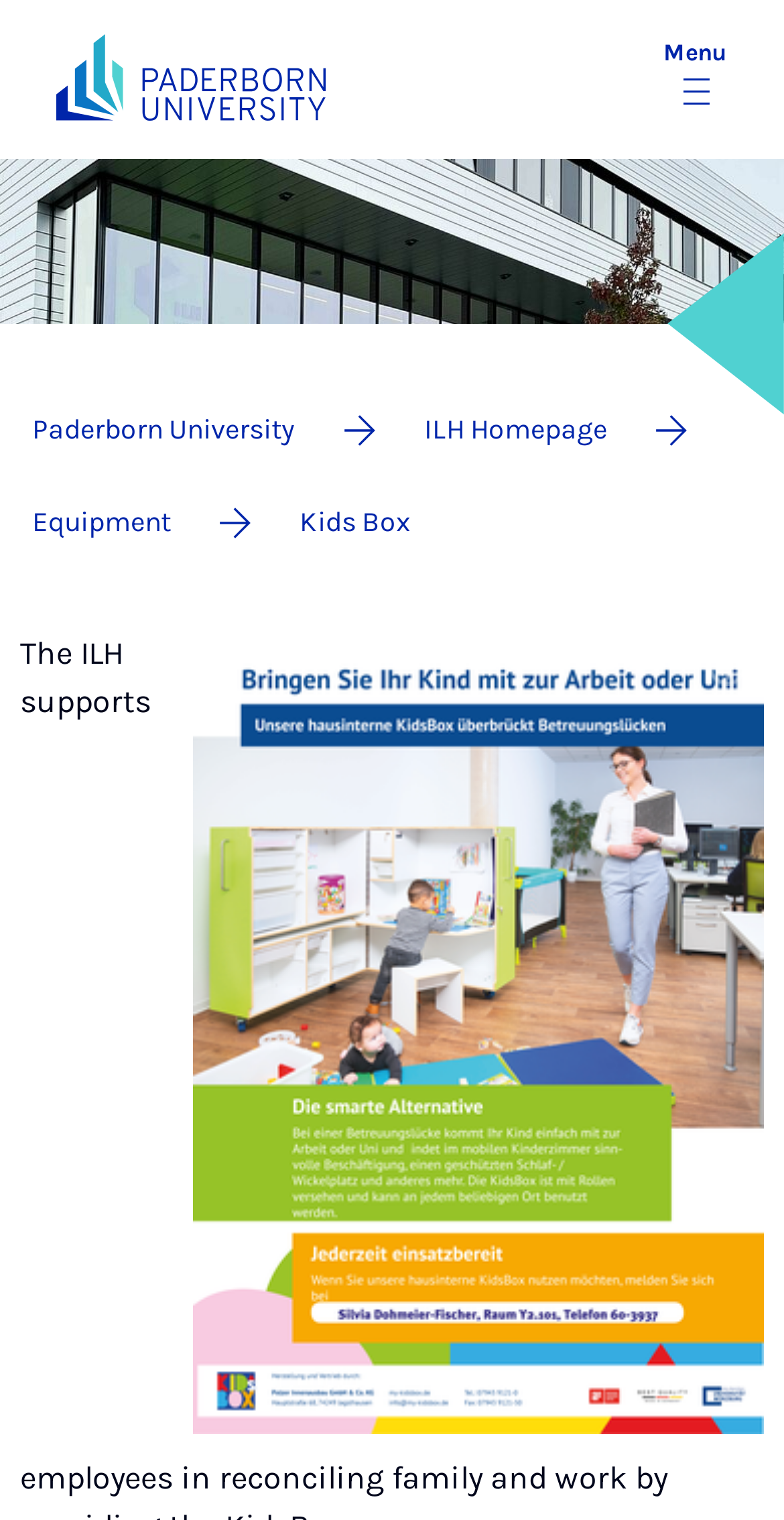Answer the question in a single word or phrase:
What is the main image on the webpage?

Forschungsgebäude am Mersinweg